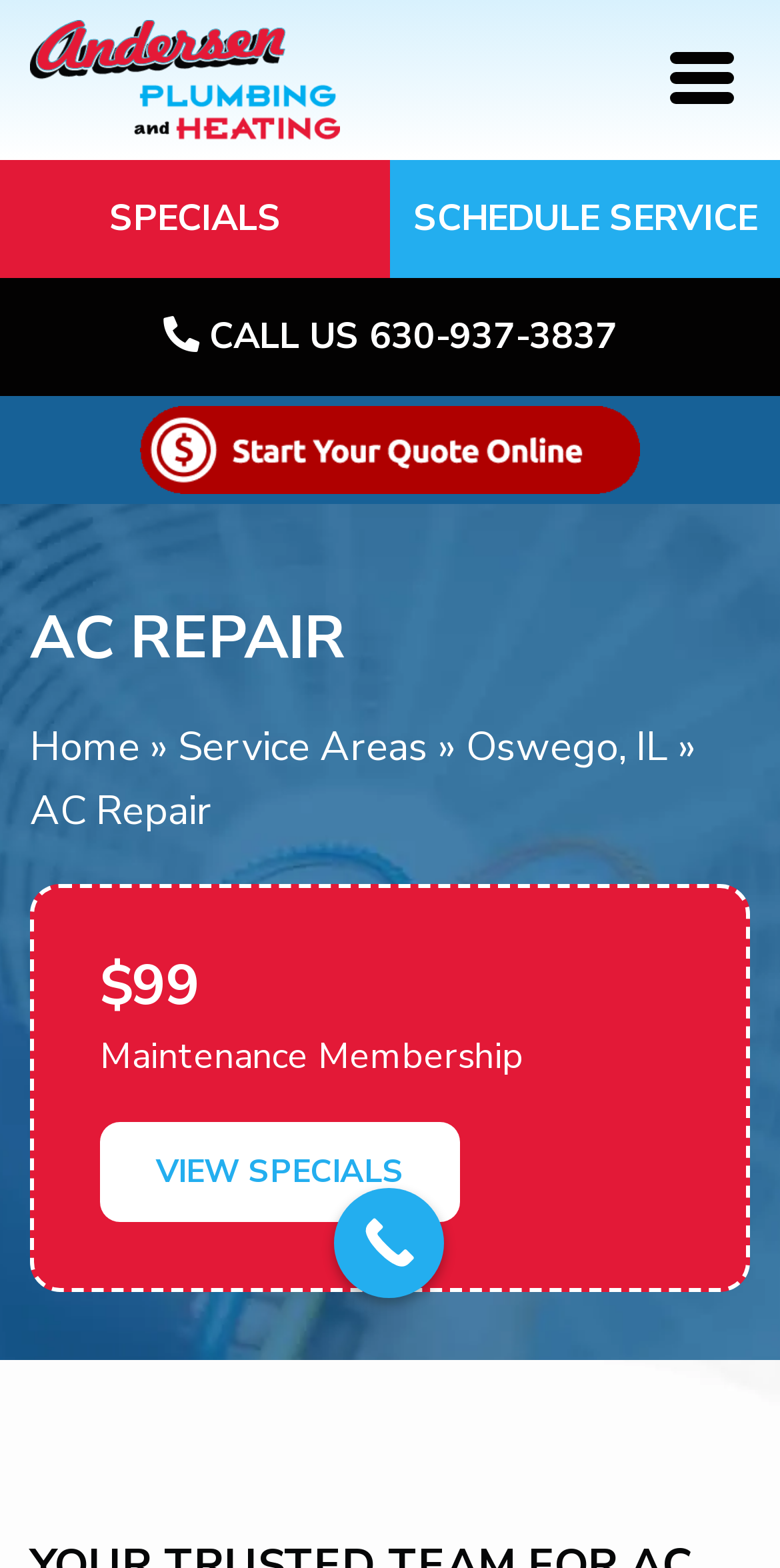Give a one-word or short phrase answer to the question: 
What is the phone number to call for AC repair?

630-937-3837